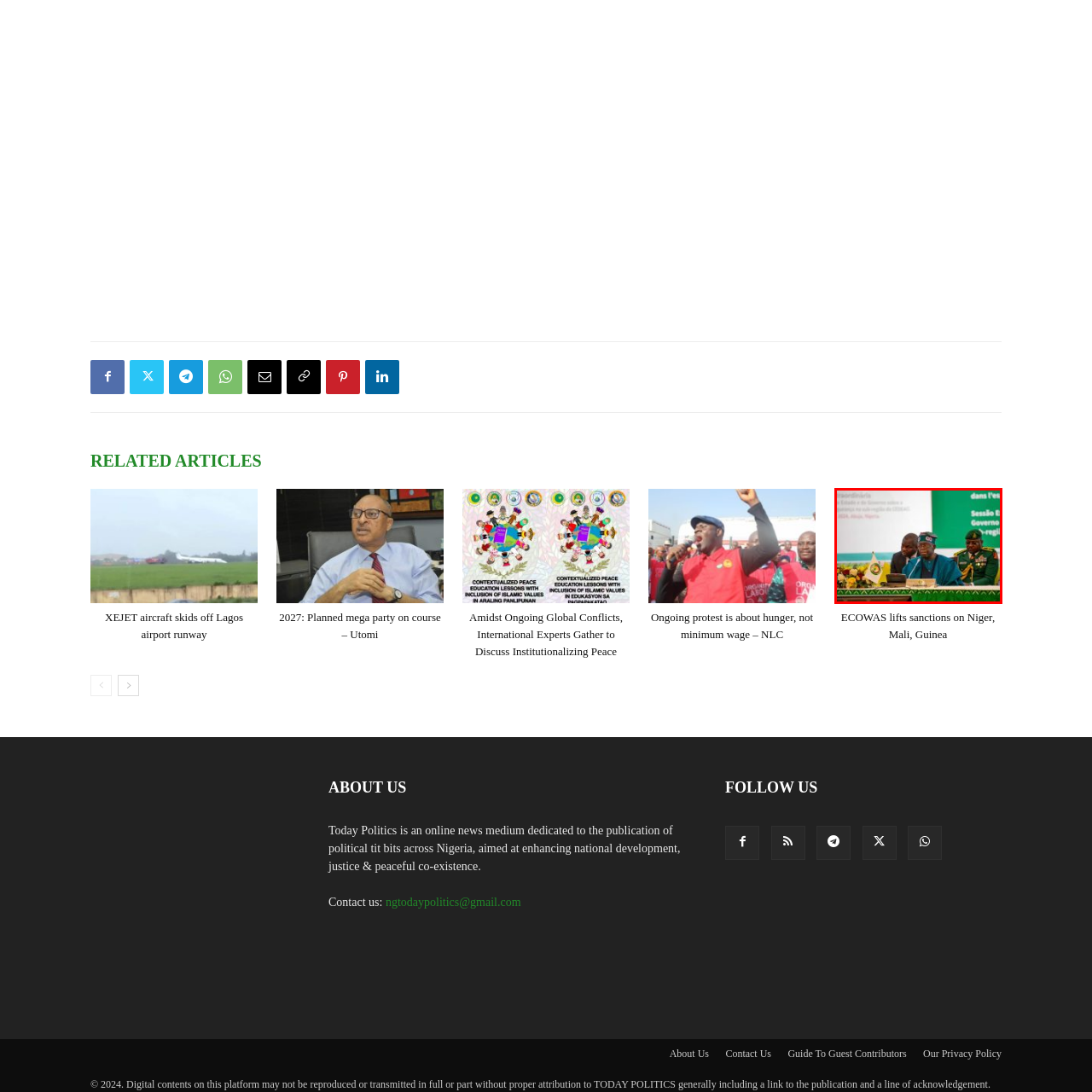Look closely at the zone within the orange frame and give a detailed answer to the following question, grounding your response on the visual details: 
How many figures are seated alongside the speaker?

There are two figures seated alongside the speaker, as described in the caption: one is a man in formal attire, and the other is a military official in uniform, highlighting the event's formal and security aspects.